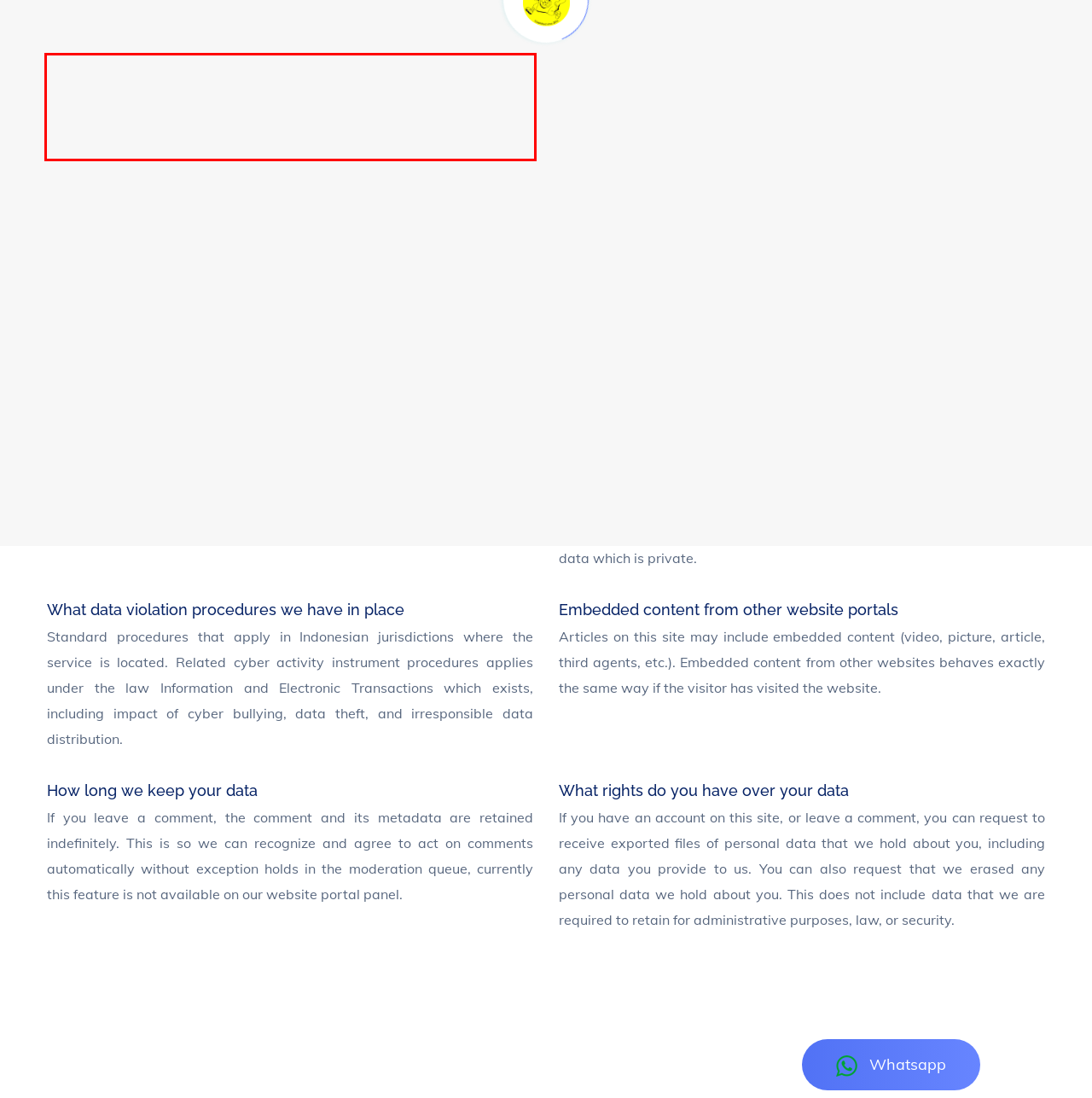Using the provided webpage screenshot, identify and read the text within the red rectangle bounding box.

Our website is : https://www.ferdylaundry.com An online services who have public access about service provider in generally. Main content are laundry service type, service profile and affiliate product also useful information for search engines crawling on internet and network required.